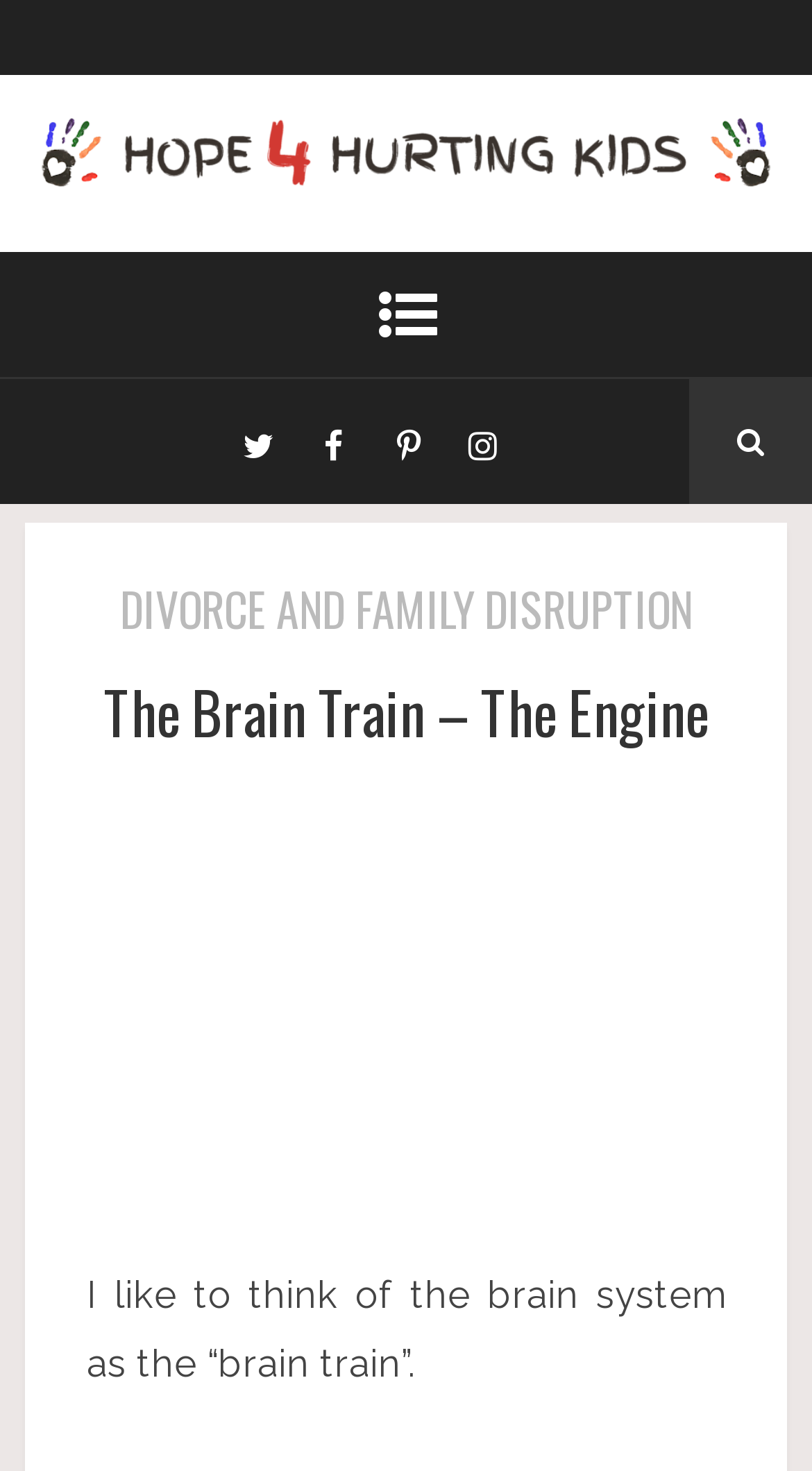What social media platforms are available?
Refer to the image and provide a one-word or short phrase answer.

Twitter, Facebook, Pinterest, Instagram